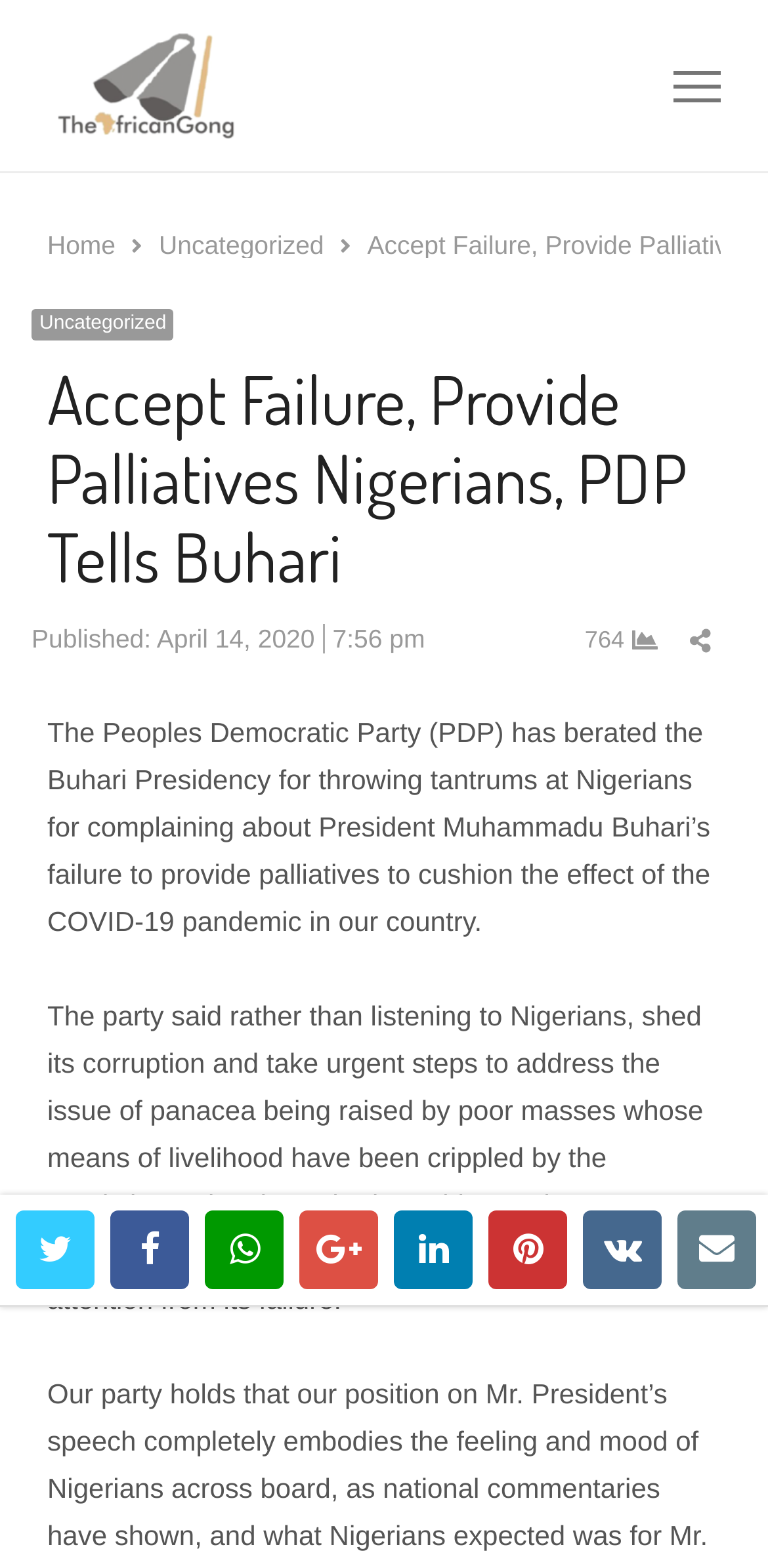Locate the bounding box coordinates of the element that should be clicked to fulfill the instruction: "Visit The African Gong website".

[0.062, 0.02, 0.588, 0.089]